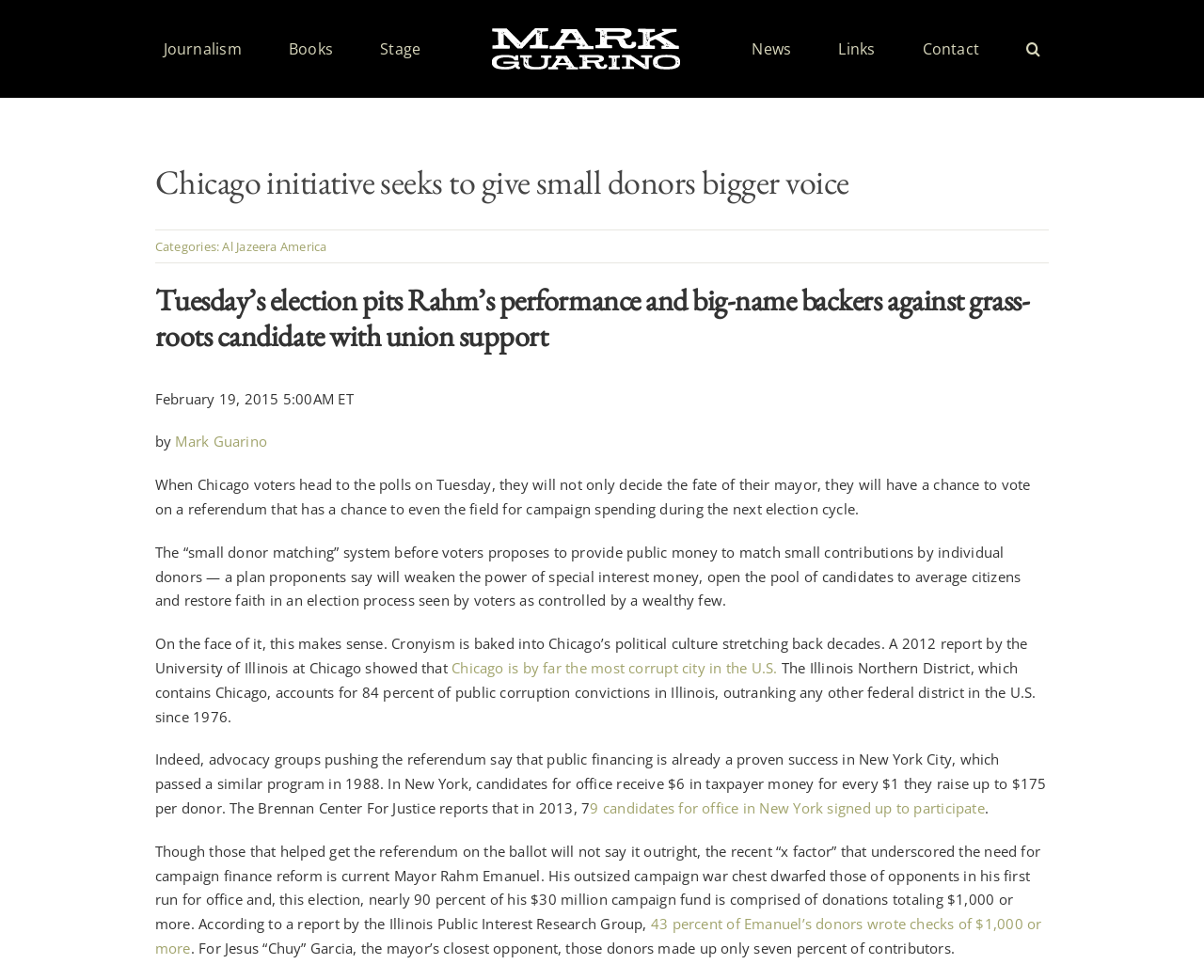What is the name of the mayor mentioned in the article?
Please answer the question with a single word or phrase, referencing the image.

Rahm Emanuel